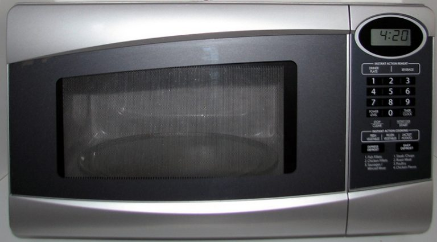Reply to the question with a single word or phrase:
What is the purpose of the transparent window?

To showcase the inner compartment